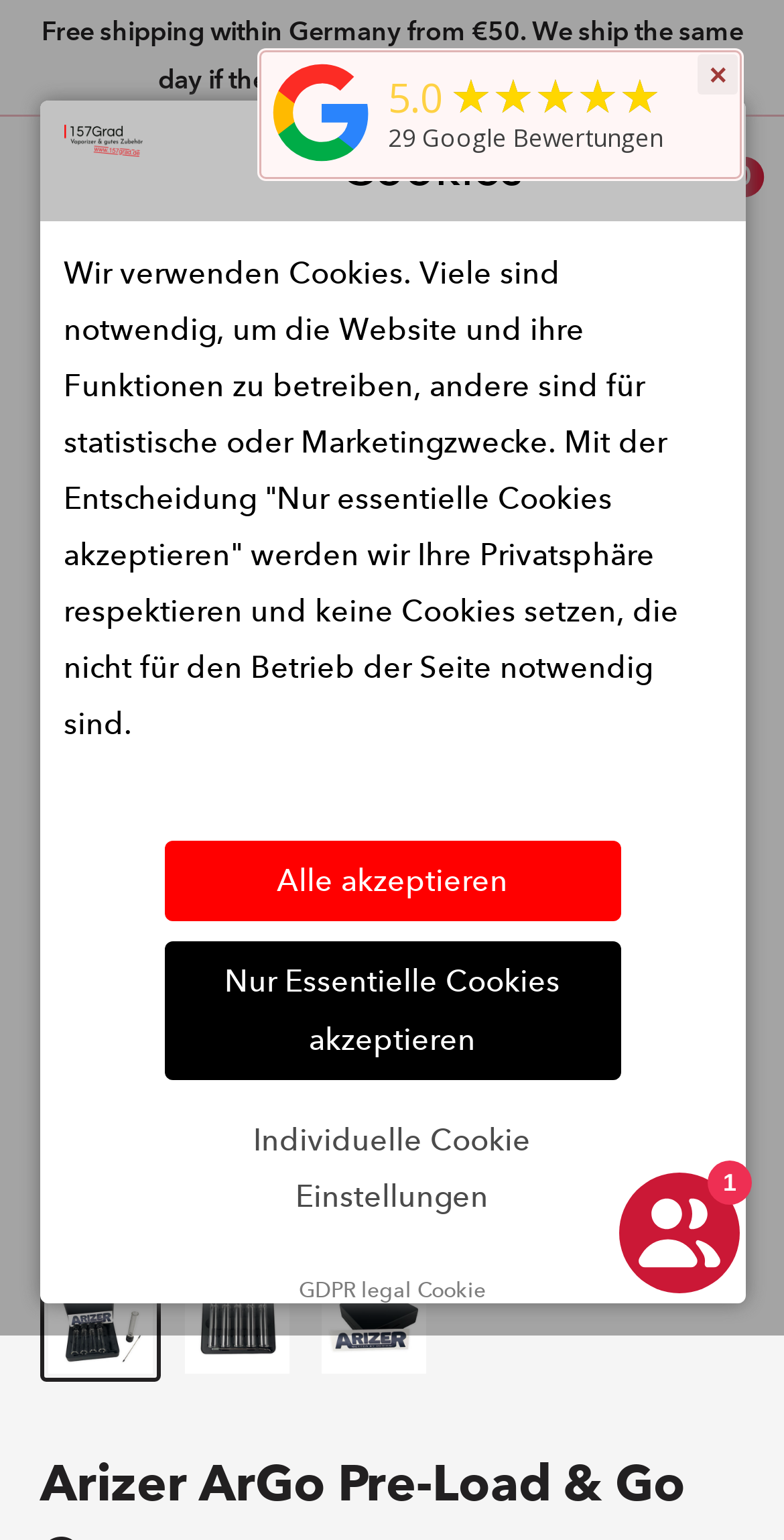Find the bounding box coordinates of the element's region that should be clicked in order to follow the given instruction: "Open menu". The coordinates should consist of four float numbers between 0 and 1, i.e., [left, top, right, bottom].

[0.051, 0.117, 0.103, 0.138]